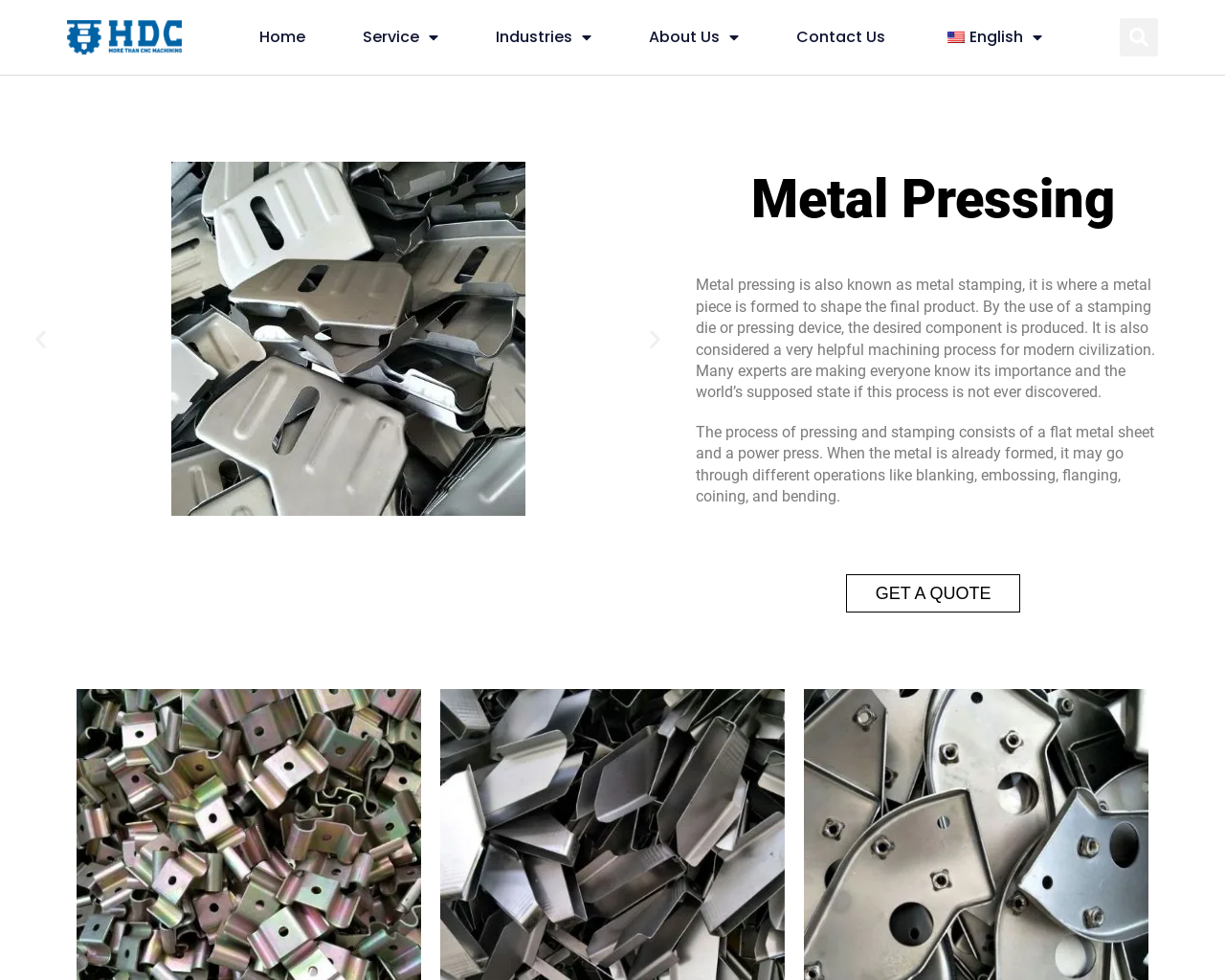What is the text on the 'GET A QUOTE' button?
Please answer using one word or phrase, based on the screenshot.

GET A QUOTE